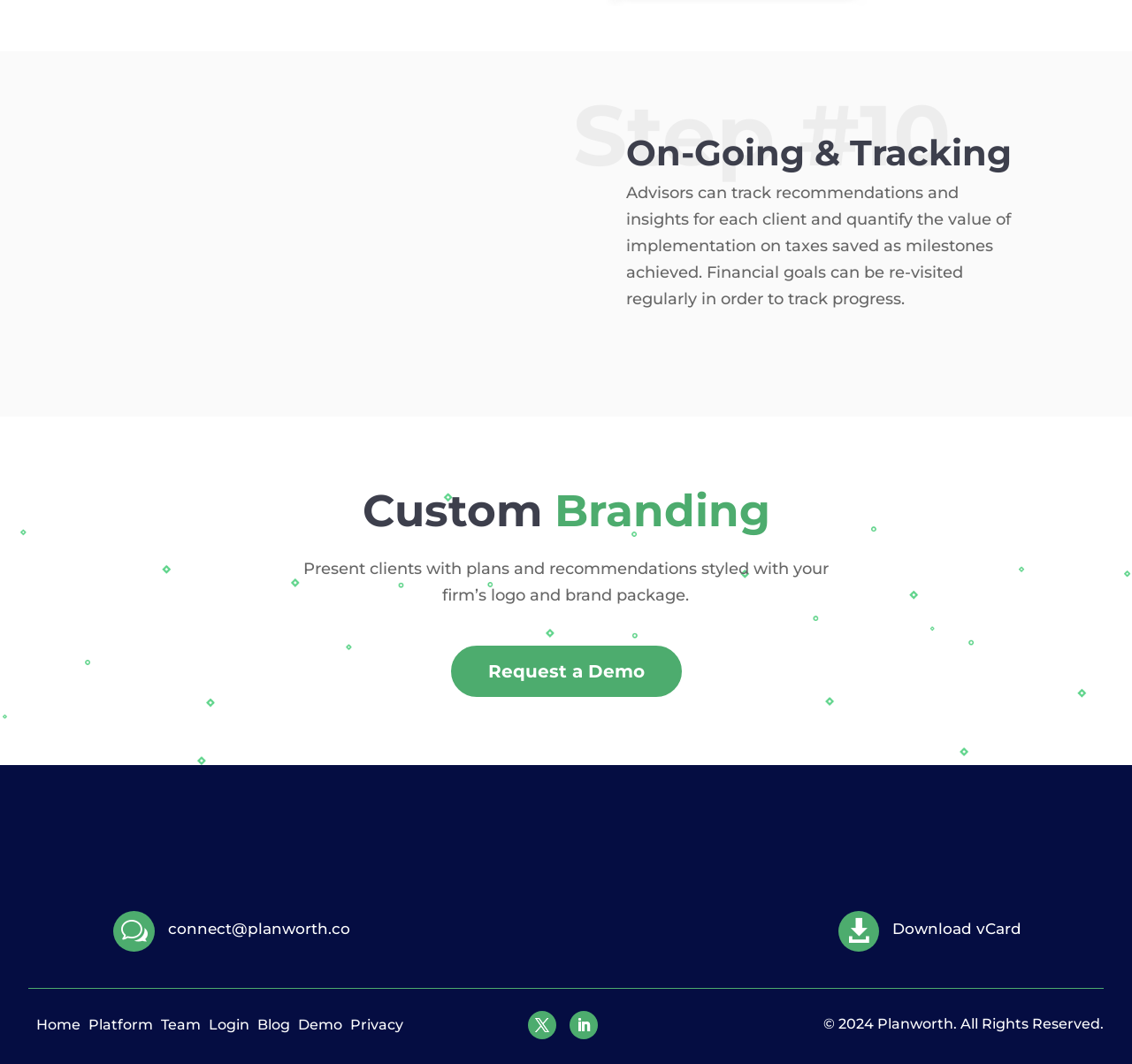What is the email address provided for contact?
Please answer the question with a detailed and comprehensive explanation.

The email address is provided in the link element, which is also repeated in the heading element, making it clear that this is the contact email address.